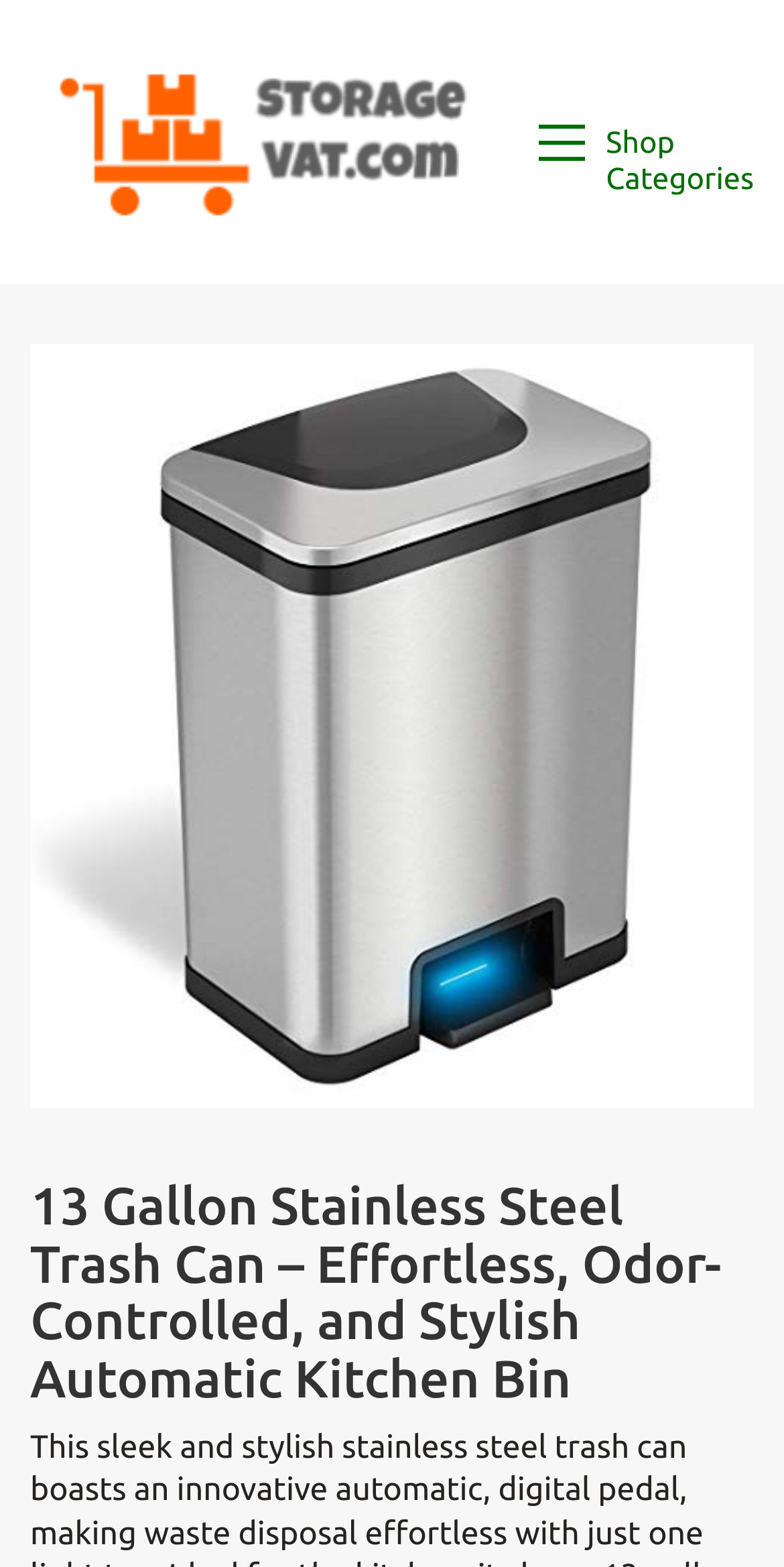Provide the bounding box coordinates of the UI element this sentence describes: "alt="StorageVat.com"".

[0.038, 0.032, 0.641, 0.149]